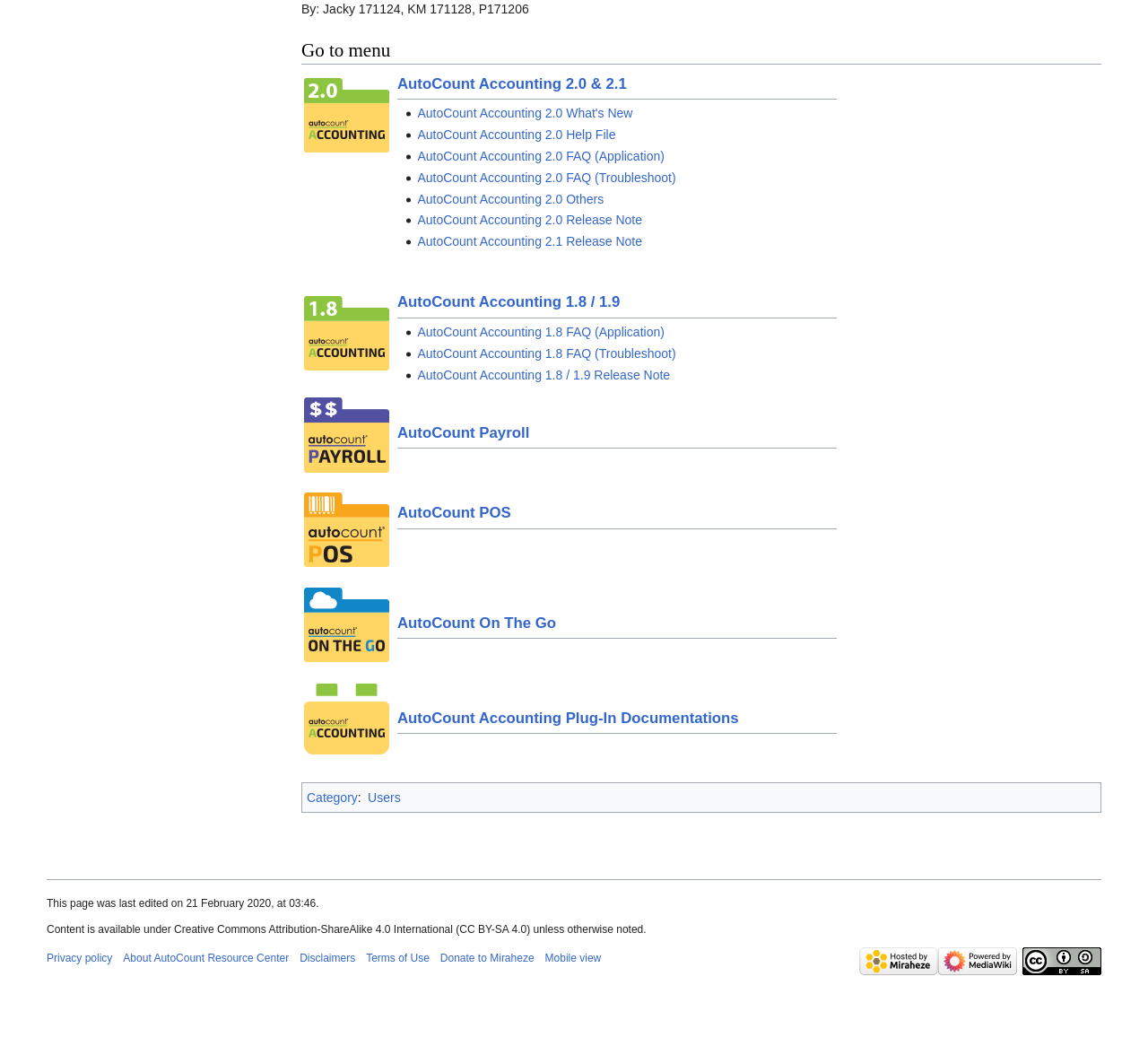Respond to the question below with a single word or phrase:
How many versions of AutoCount Accounting are listed?

3